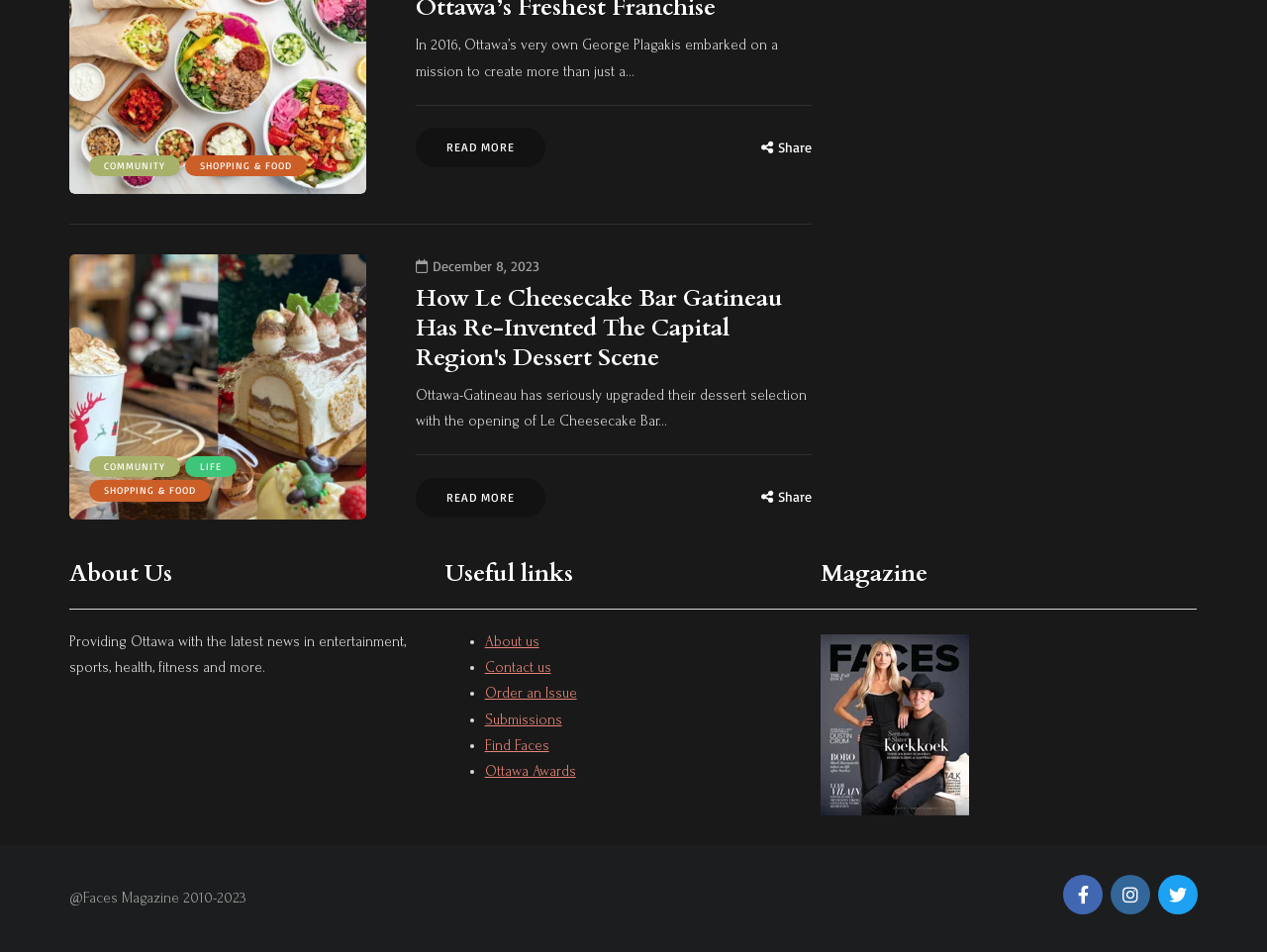Provide a one-word or short-phrase response to the question:
What is the topic of the article with the heading 'How Le Cheesecake Bar Gatineau Has Re-Invented The Capital Region's Dessert Scene'?

Dessert